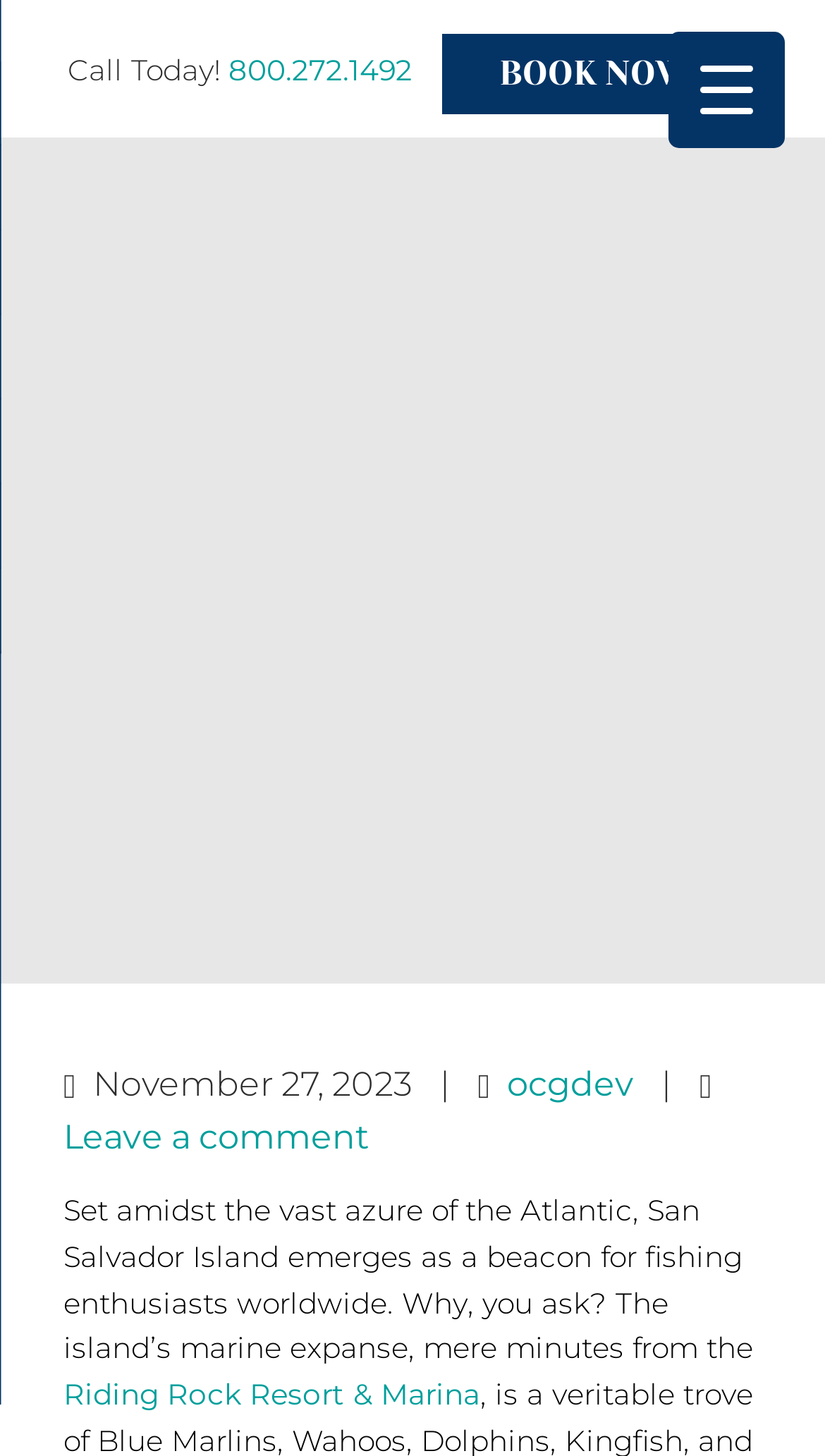What is the phone number to call for booking?
Please provide a comprehensive answer based on the information in the image.

I found the phone number by looking at the link element with the text '800.272.1492' which is located near the 'Call Today!' text and the 'BOOK NOW' button, indicating that it's a contact number for booking.